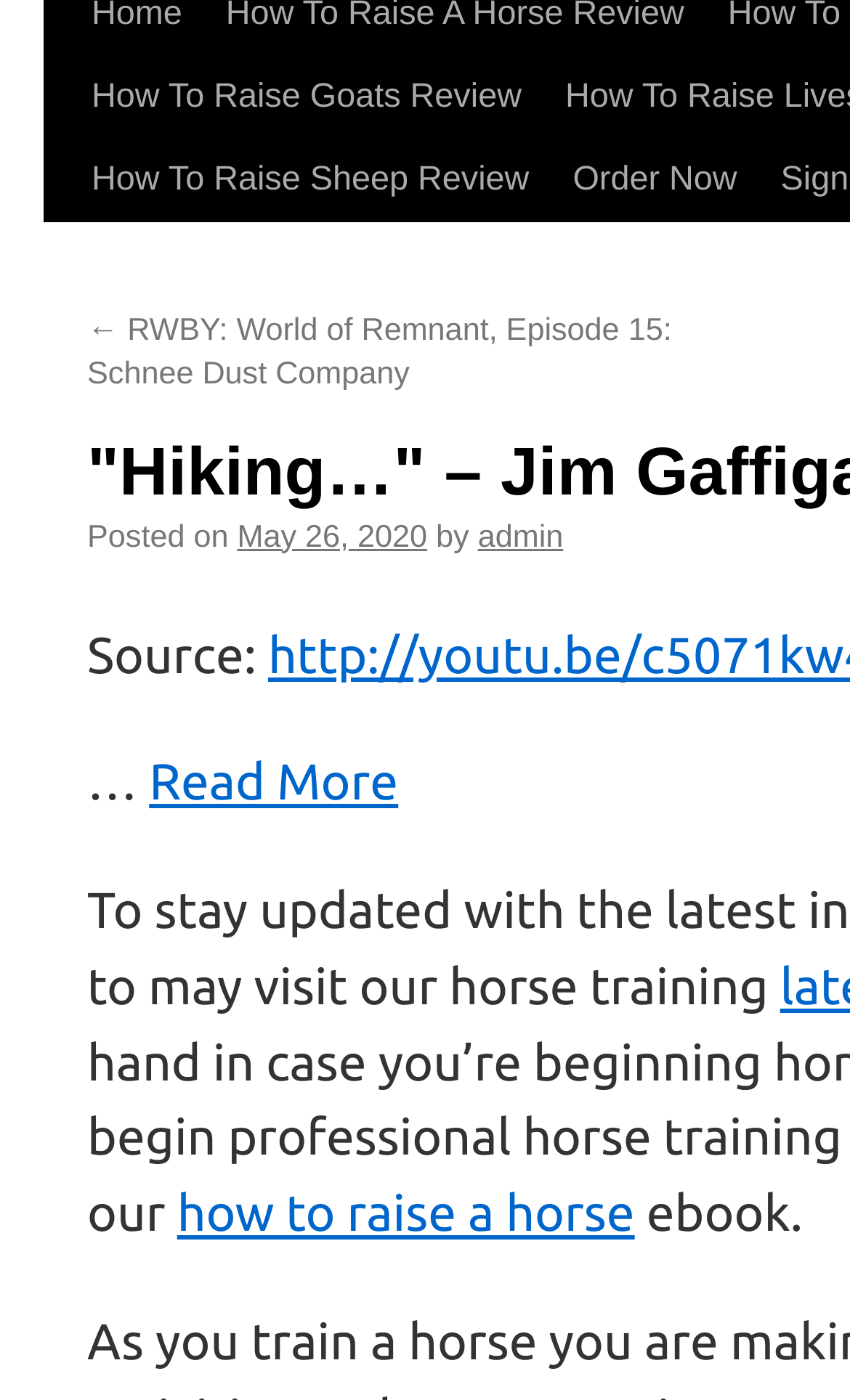Identify the bounding box for the UI element described as: "May 26, 2020". The coordinates should be four float numbers between 0 and 1, i.e., [left, top, right, bottom].

[0.279, 0.43, 0.503, 0.455]